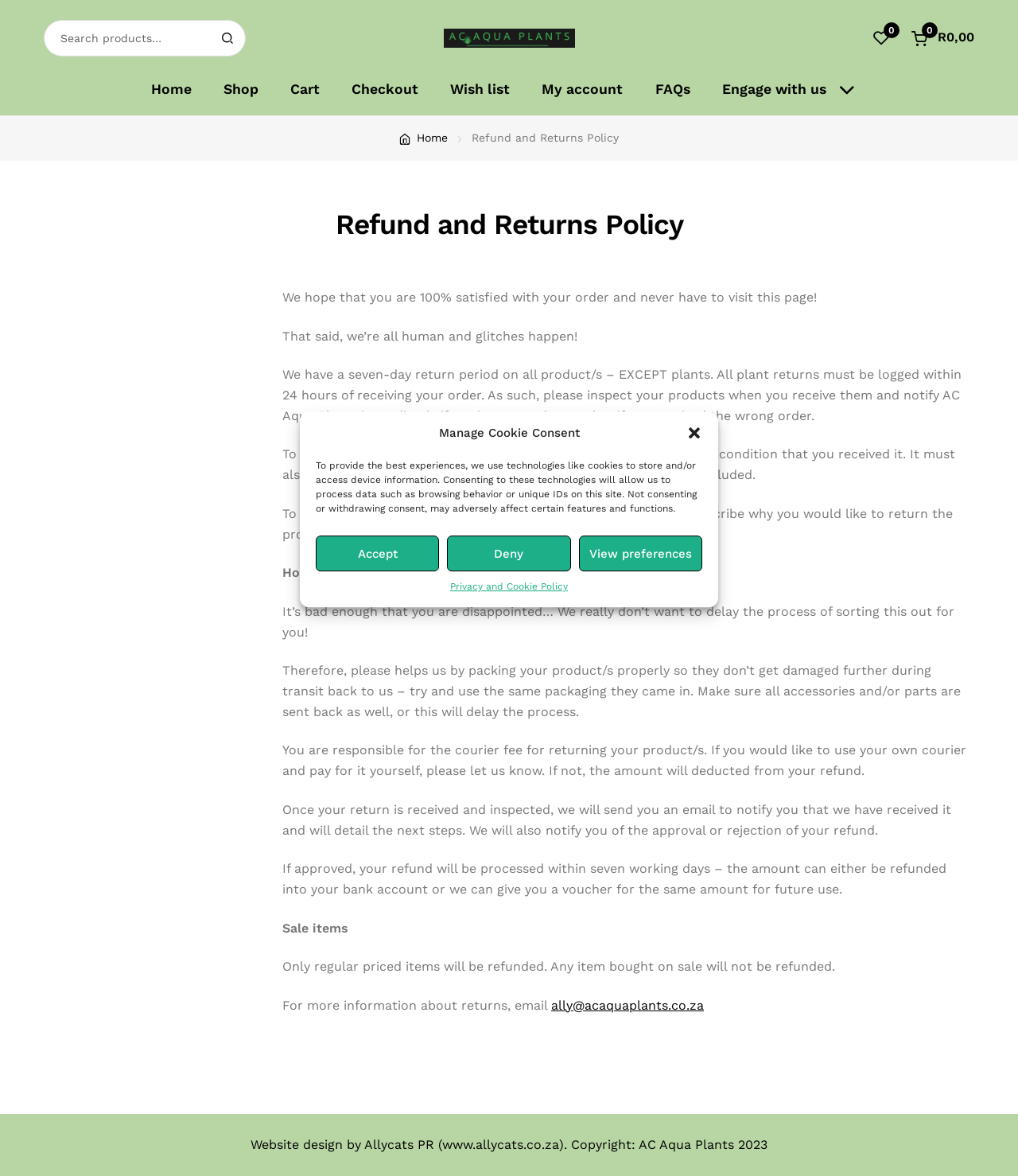Please identify the bounding box coordinates of the element I need to click to follow this instruction: "Search for something".

[0.043, 0.017, 0.242, 0.048]